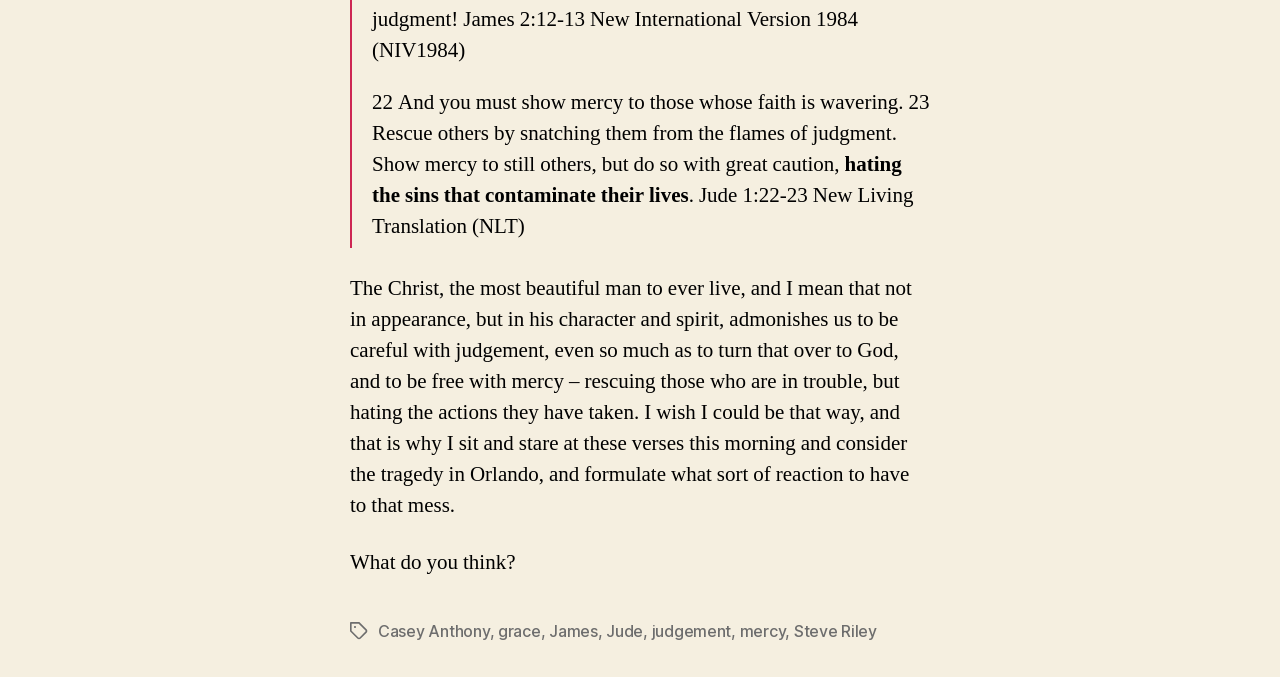Can you look at the image and give a comprehensive answer to the question:
What is the topic of the author's reflection?

I found the topic of the author's reflection by reading the text that says '...and consider the tragedy in Orlando...'. This sentence indicates that the author is reflecting on a specific event, which is the tragedy in Orlando.